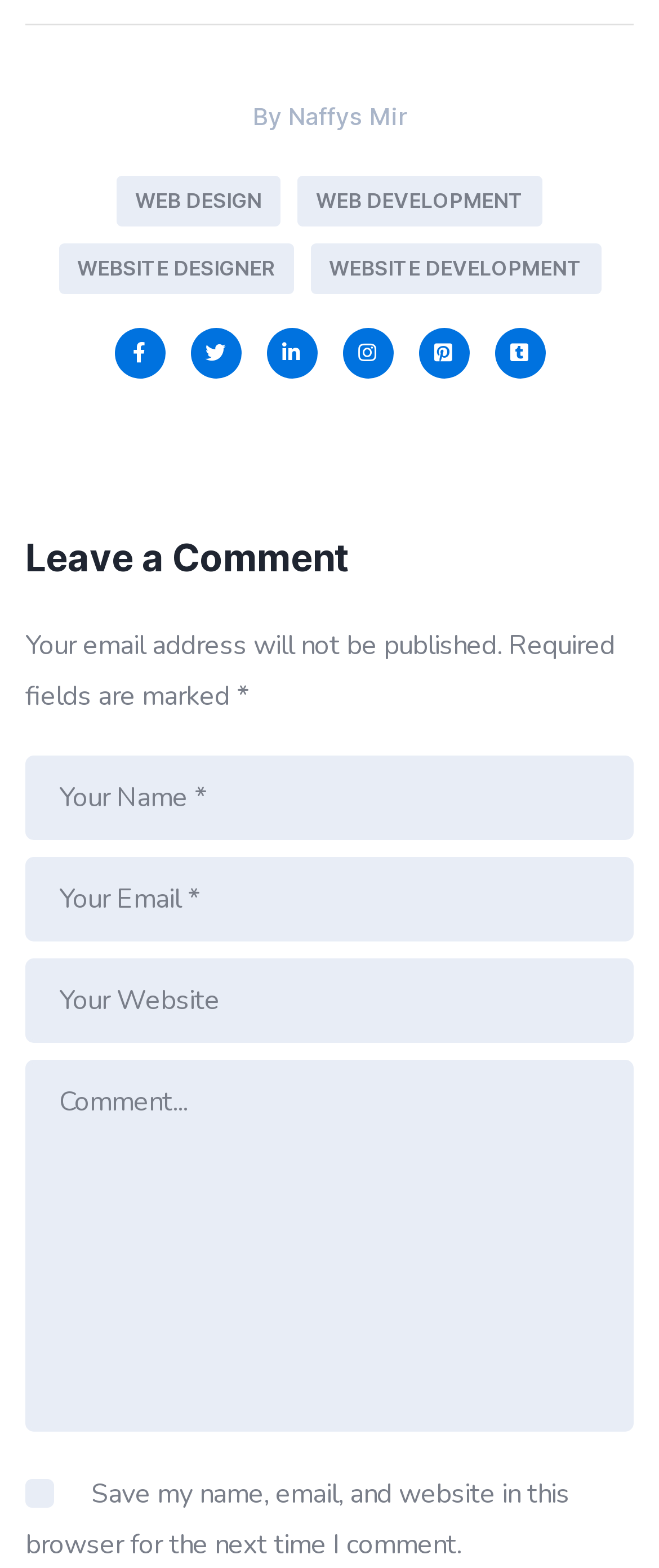Based on the element description: "Naffys Mir", identify the bounding box coordinates for this UI element. The coordinates must be four float numbers between 0 and 1, listed as [left, top, right, bottom].

[0.437, 0.064, 0.617, 0.083]